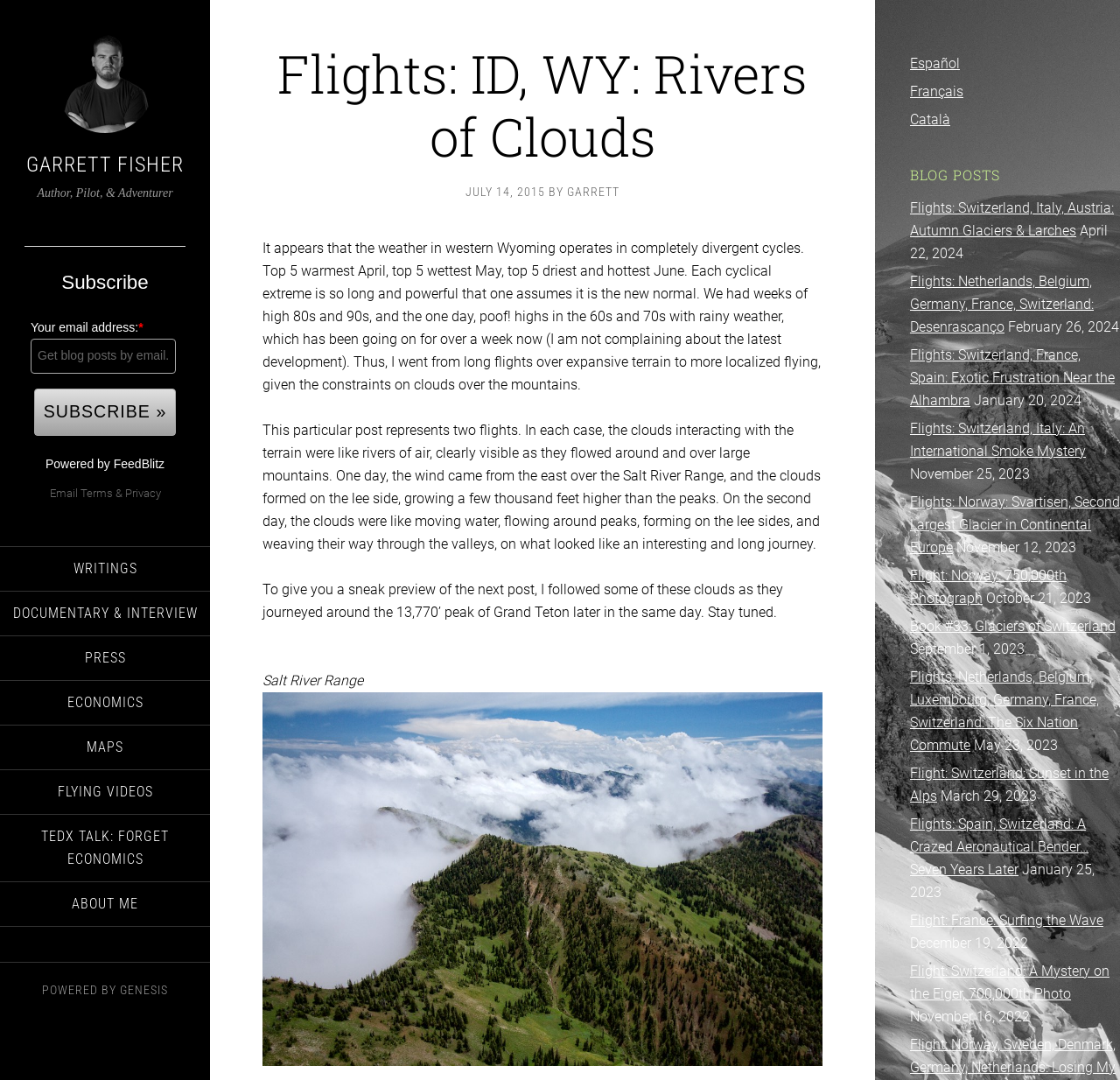Please locate the bounding box coordinates of the element's region that needs to be clicked to follow the instruction: "Check the terms and conditions". The bounding box coordinates should be provided as four float numbers between 0 and 1, i.e., [left, top, right, bottom].

[0.071, 0.45, 0.1, 0.463]